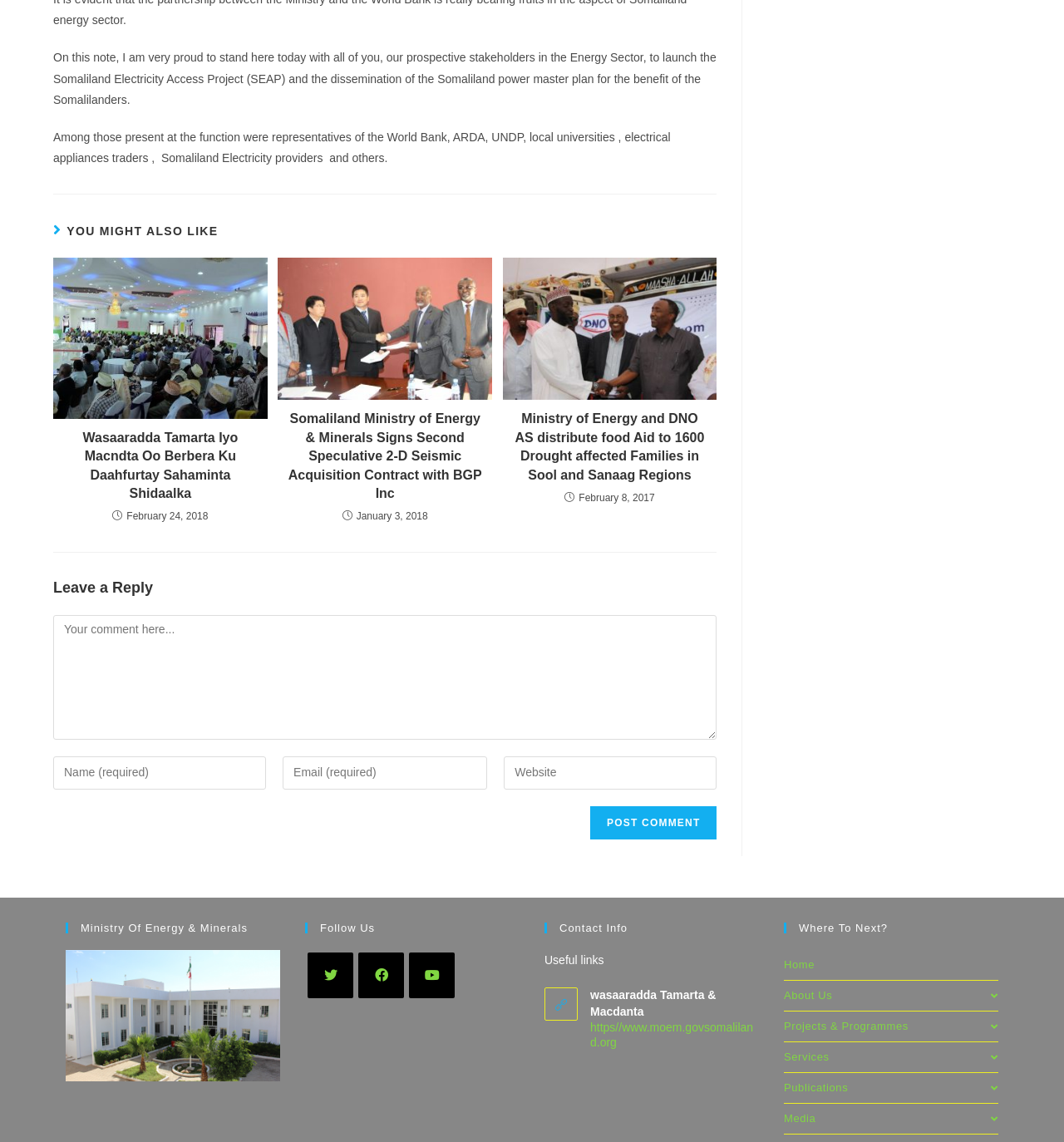What is the link to the 'Home' page?
Please provide a comprehensive answer based on the visual information in the image.

The question is asking about the link to the 'Home' page. The link is listed under the 'Where To Next?' section, and it is labeled 'Home'.